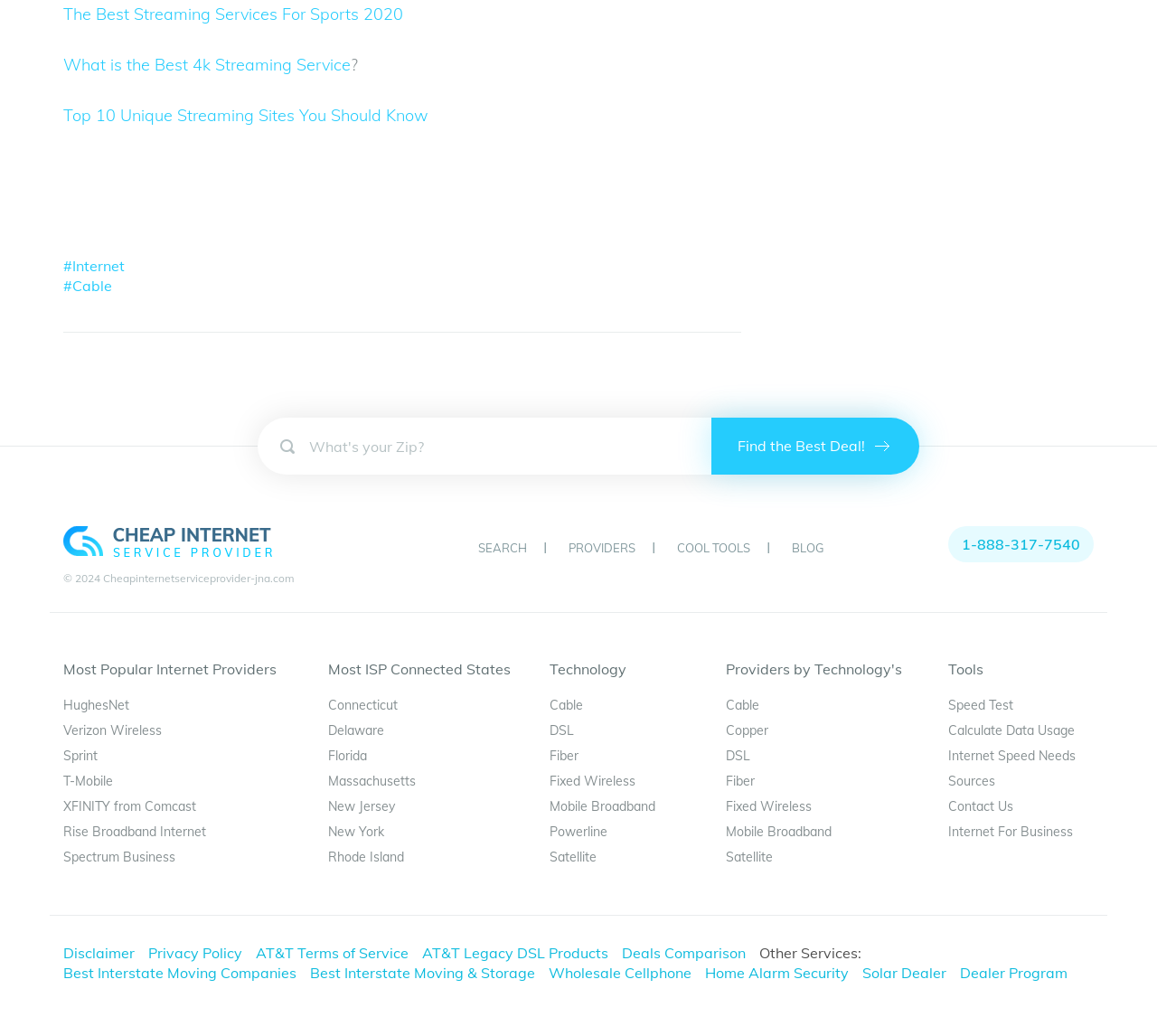Please determine the bounding box coordinates for the UI element described as: "Internet Speed Needs".

[0.819, 0.722, 0.93, 0.737]